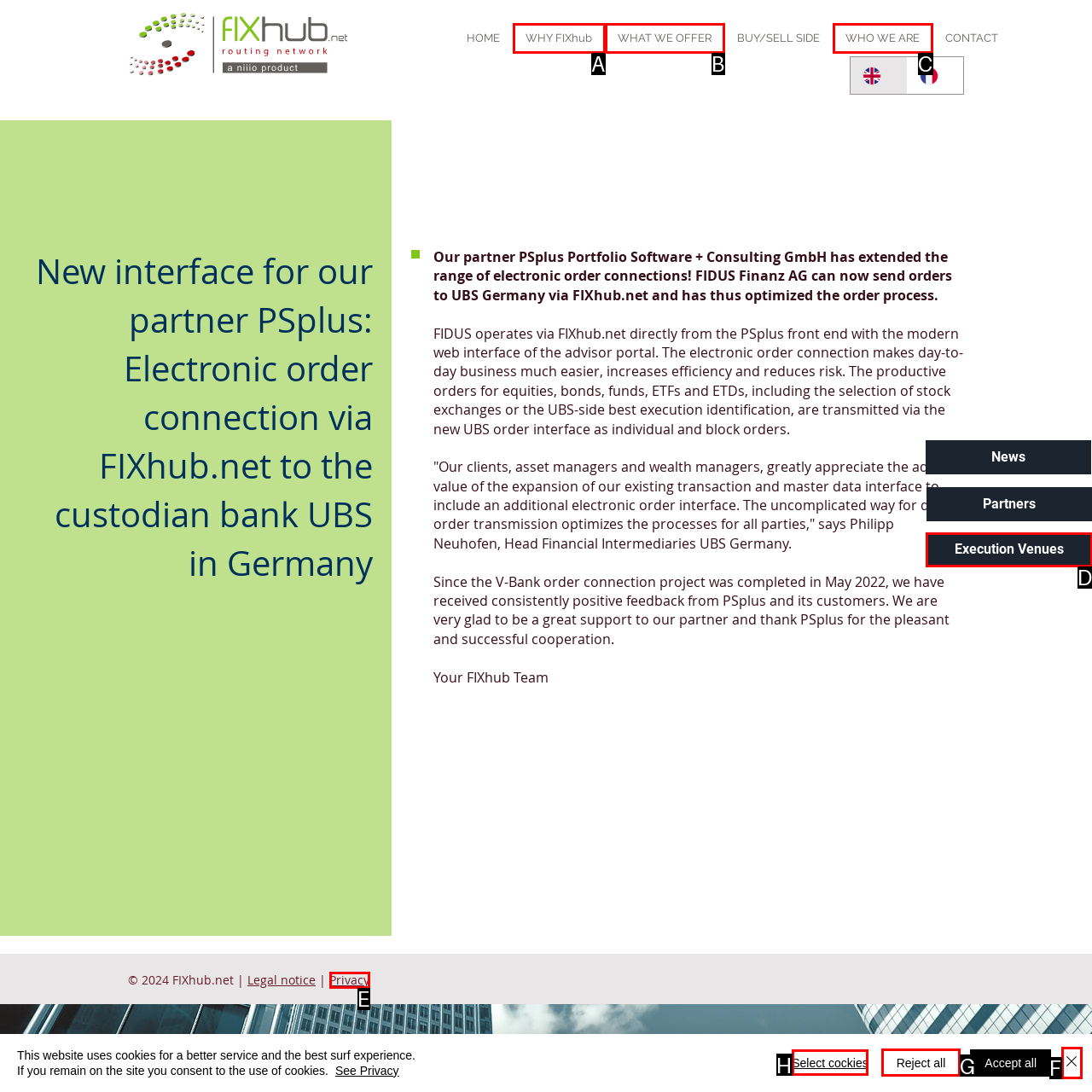Find the correct option to complete this instruction: View Execution Venues. Reply with the corresponding letter.

D